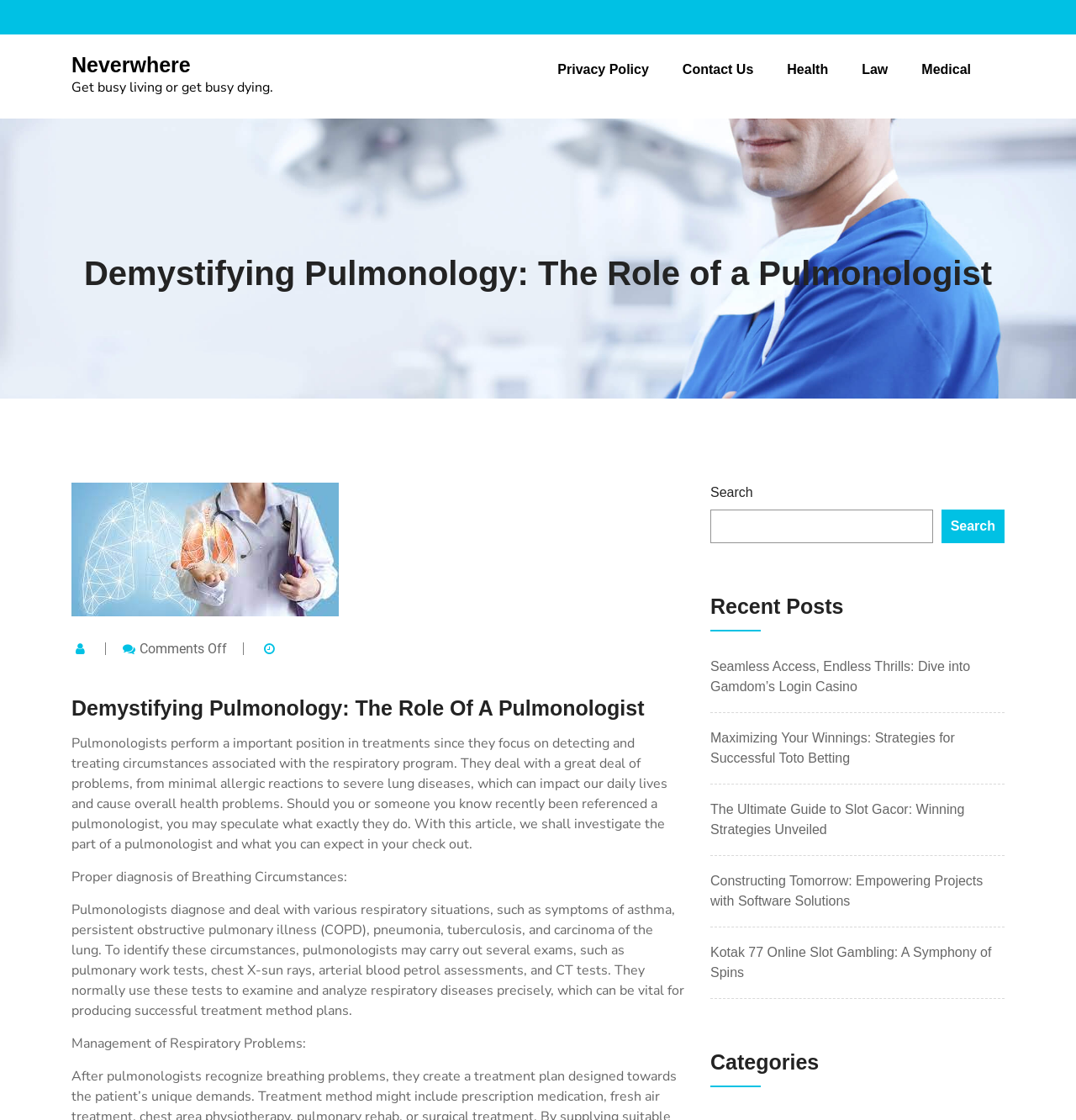What is the role of a pulmonologist?
Kindly answer the question with as much detail as you can.

According to the webpage, pulmonologists perform an important role in treatments since they focus on detecting and treating circumstances associated with the respiratory program. They deal with a great deal of problems, from minimal allergic reactions to severe lung diseases, which can impact our daily lives and cause overall health problems.